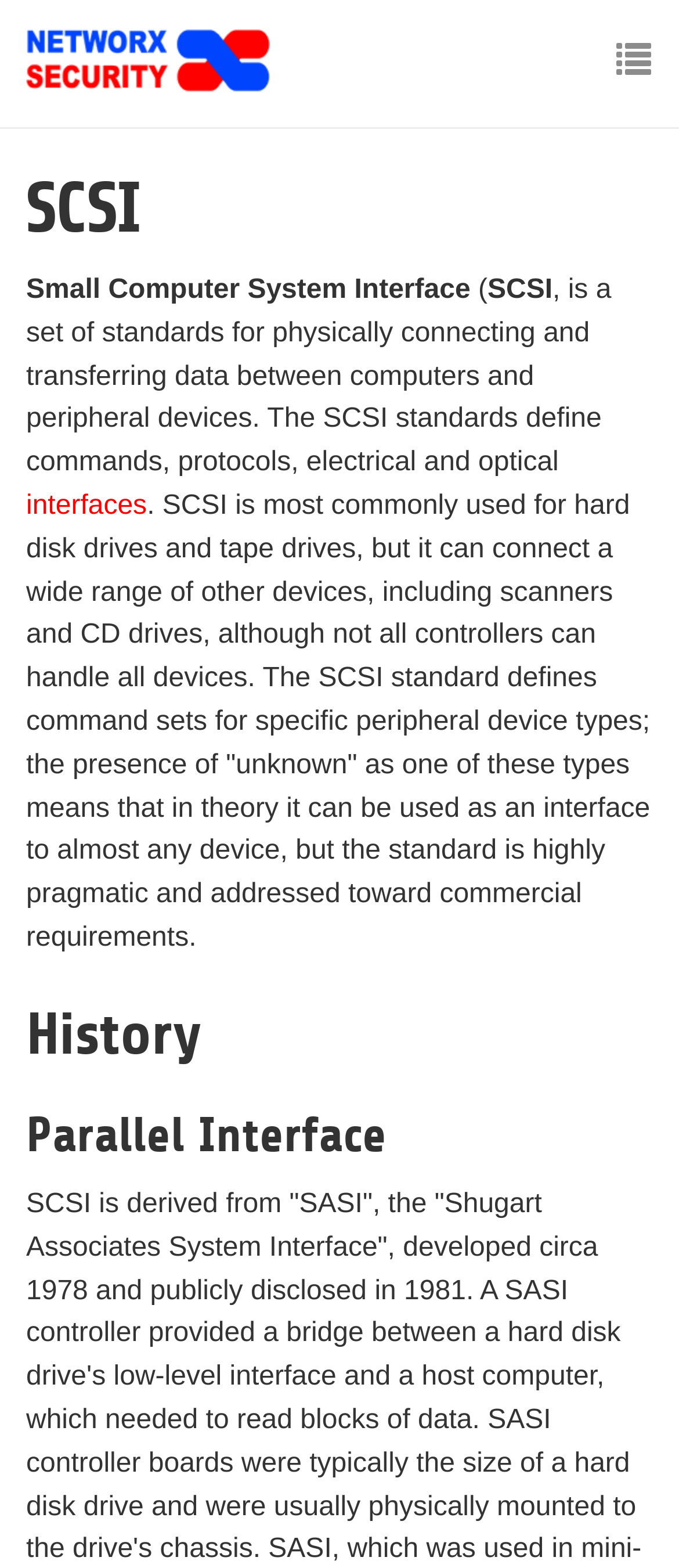Provide a short answer to the following question with just one word or phrase: What is the section below 'SCSI' about?

History